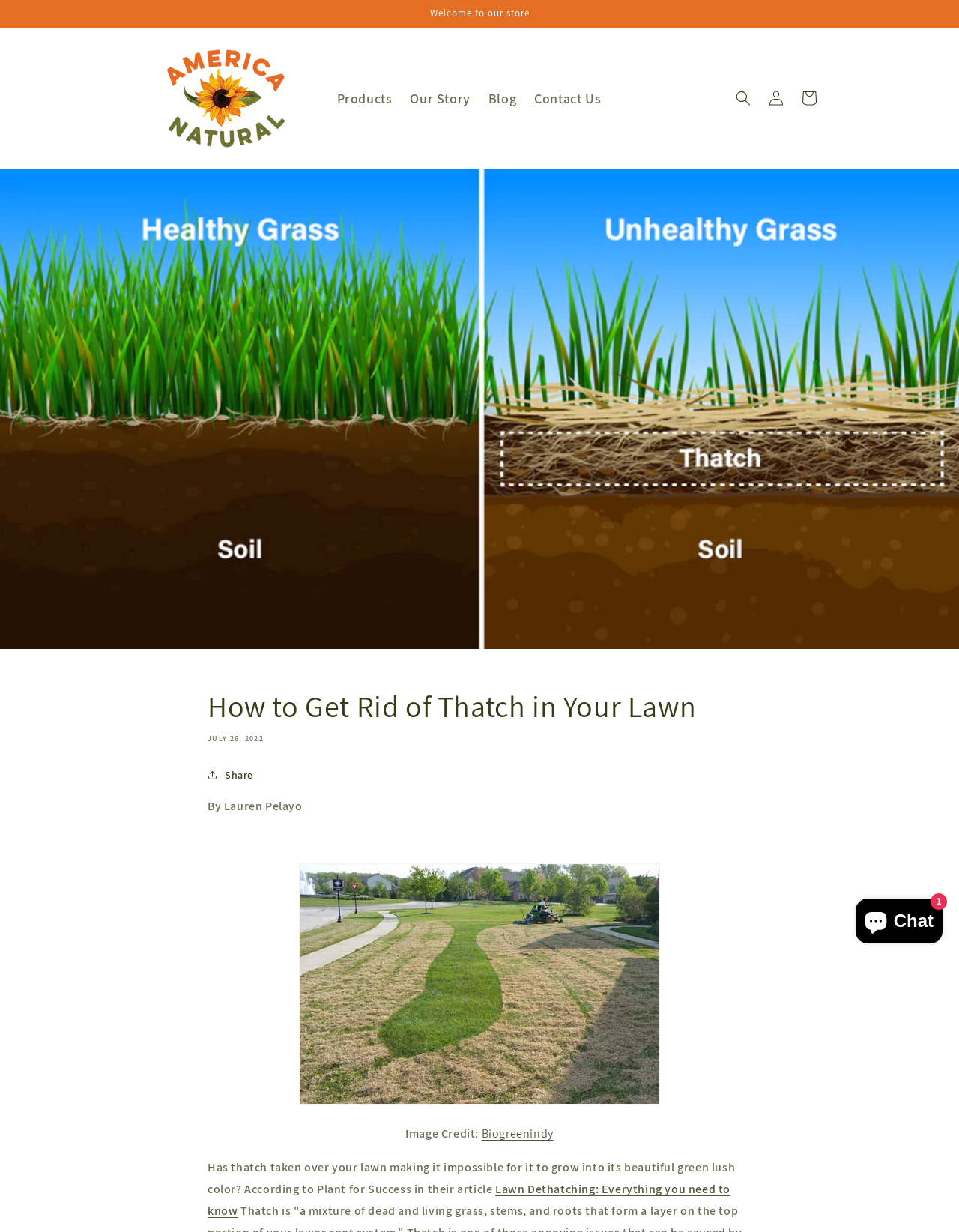Determine the bounding box coordinates for the UI element matching this description: "Our Story".

[0.418, 0.066, 0.5, 0.094]